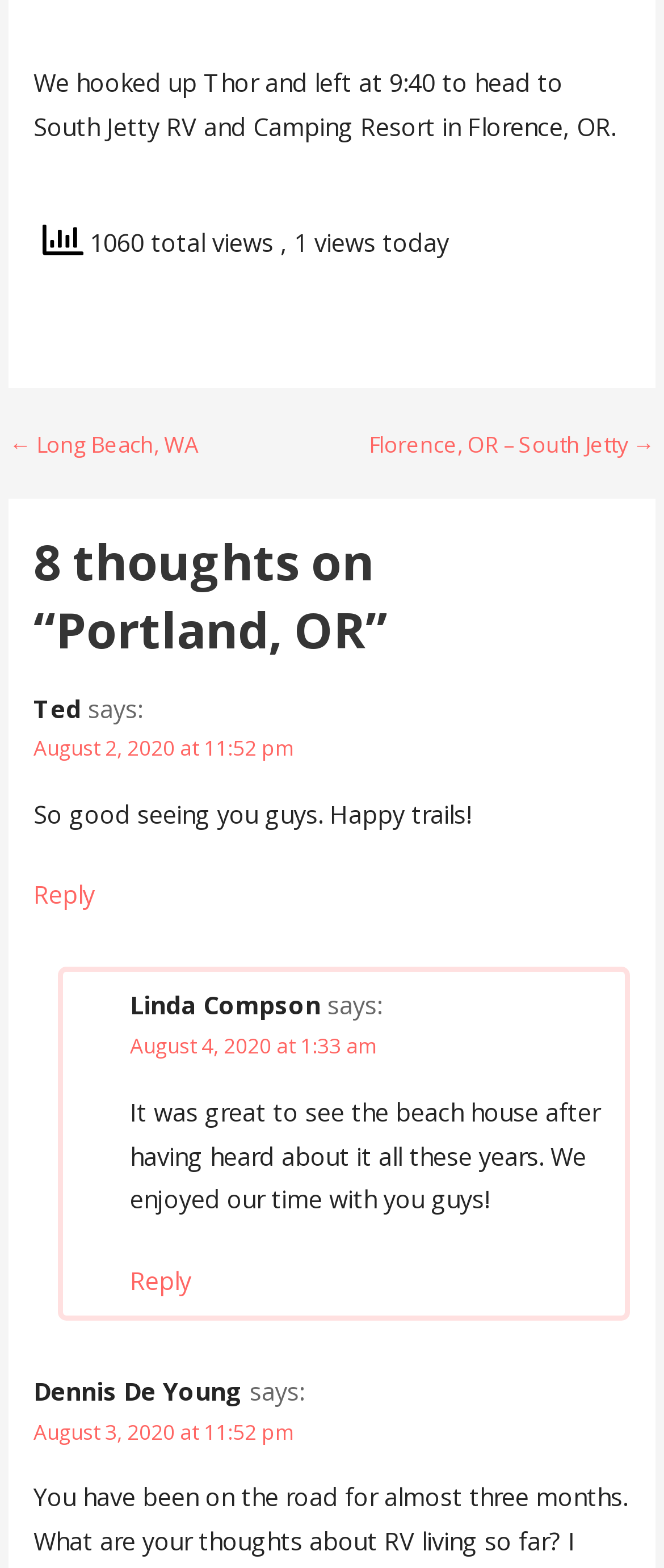Please respond to the question with a concise word or phrase:
How many total views does the post have?

1060